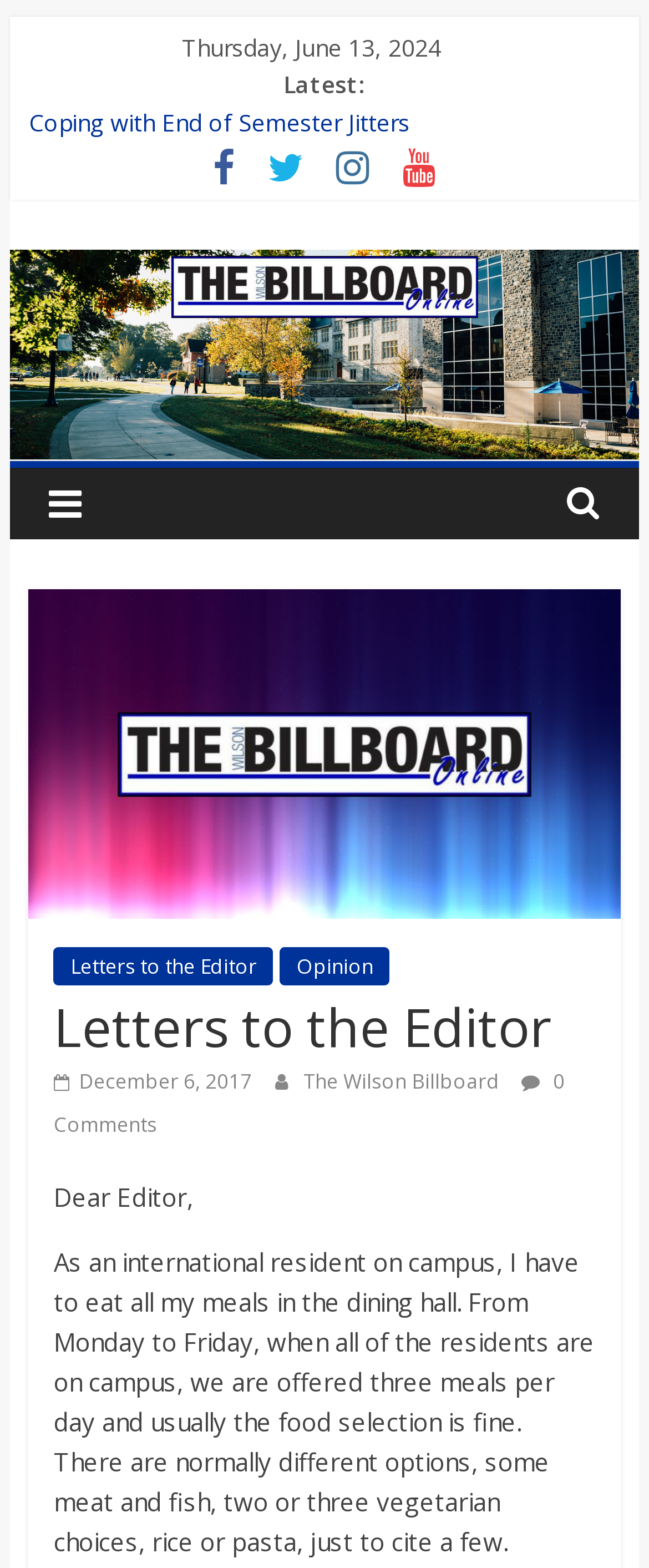Can you give a comprehensive explanation to the question given the content of the image?
What is the section of the webpage that displays user-submitted content?

The section of the webpage that displays user-submitted content is labeled as 'Letters to the Editor', which suggests that it is a section where users can submit their opinions or letters to the editor.